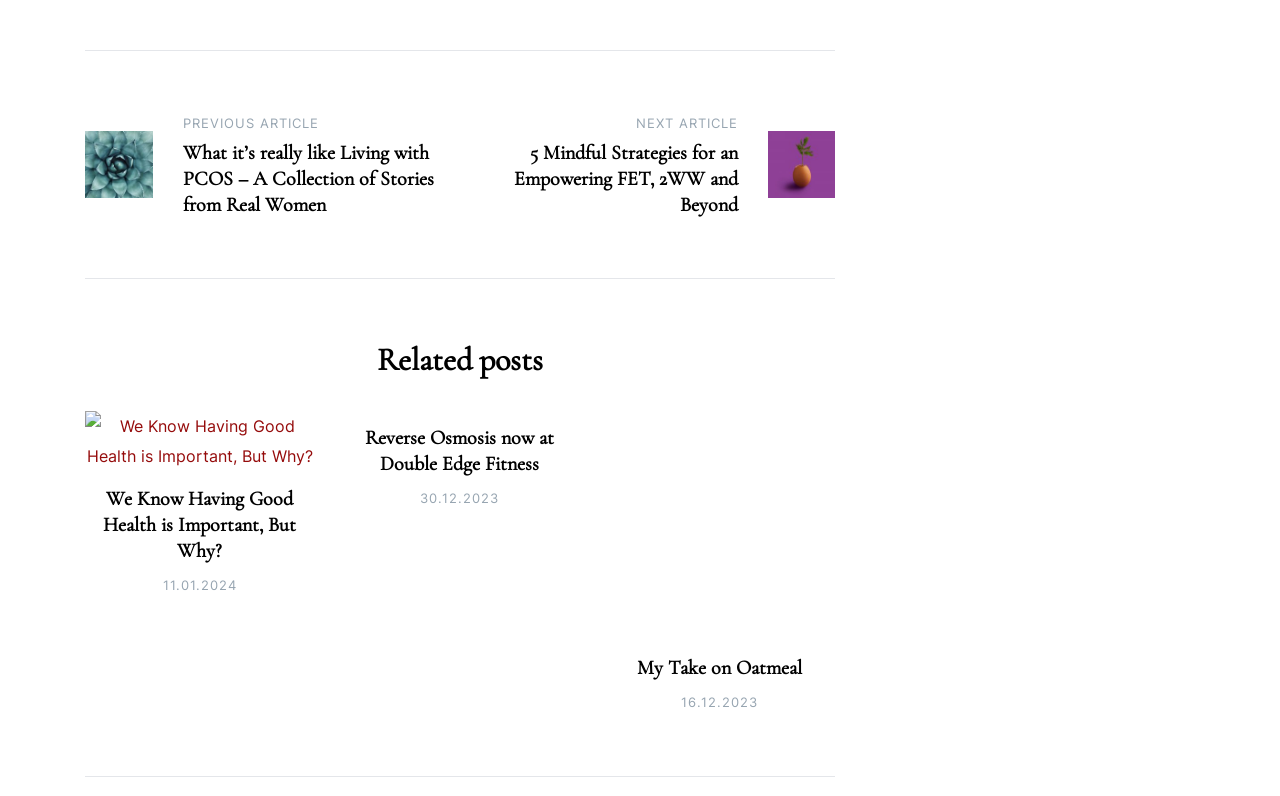Locate the bounding box coordinates of the region to be clicked to comply with the following instruction: "Click on the previous article". The coordinates must be four float numbers between 0 and 1, in the form [left, top, right, bottom].

[0.143, 0.144, 0.249, 0.164]